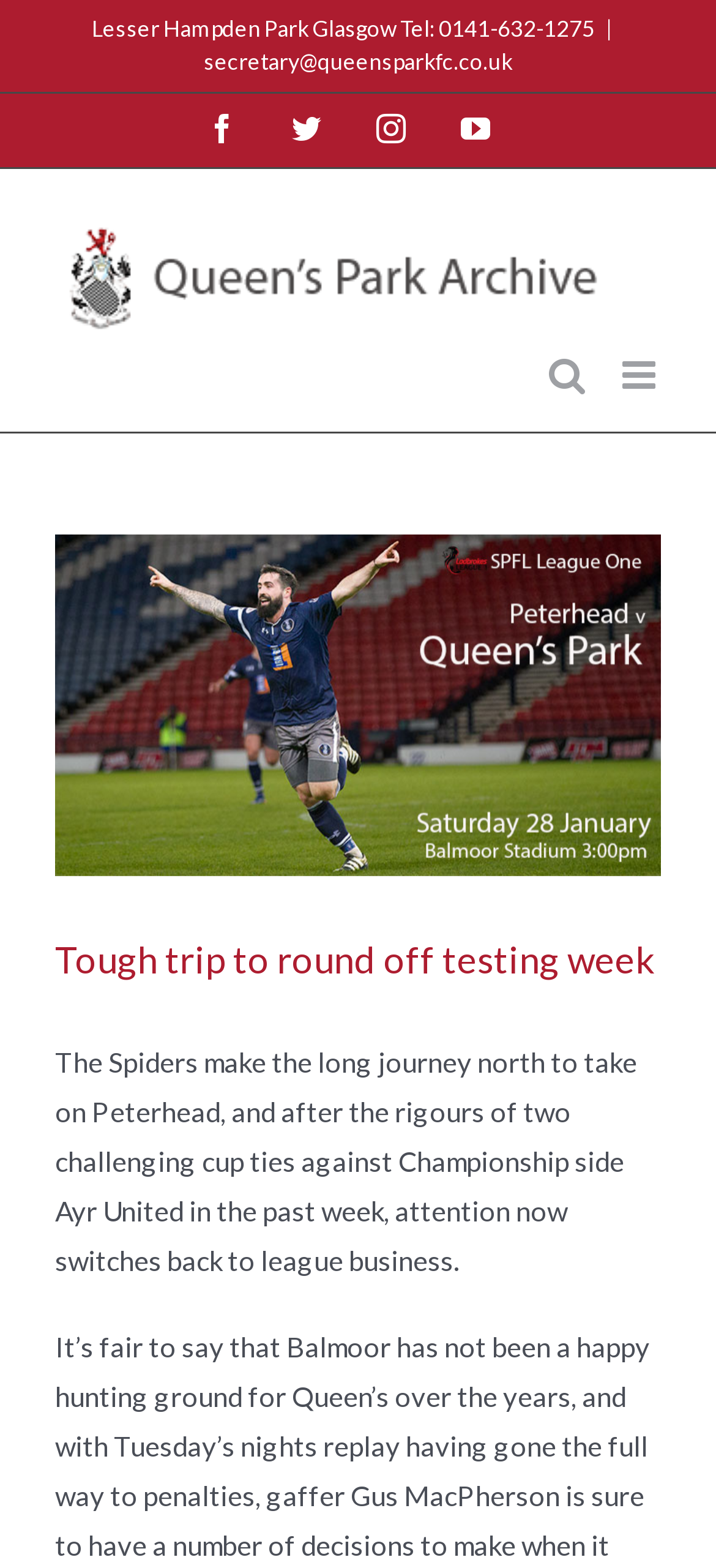Please use the details from the image to answer the following question comprehensively:
What is the opponent team in the upcoming match?

I found the opponent team by reading the StaticText element with the text 'The Spiders make the long journey north to take on Peterhead...' which is located in the main content area of the webpage.